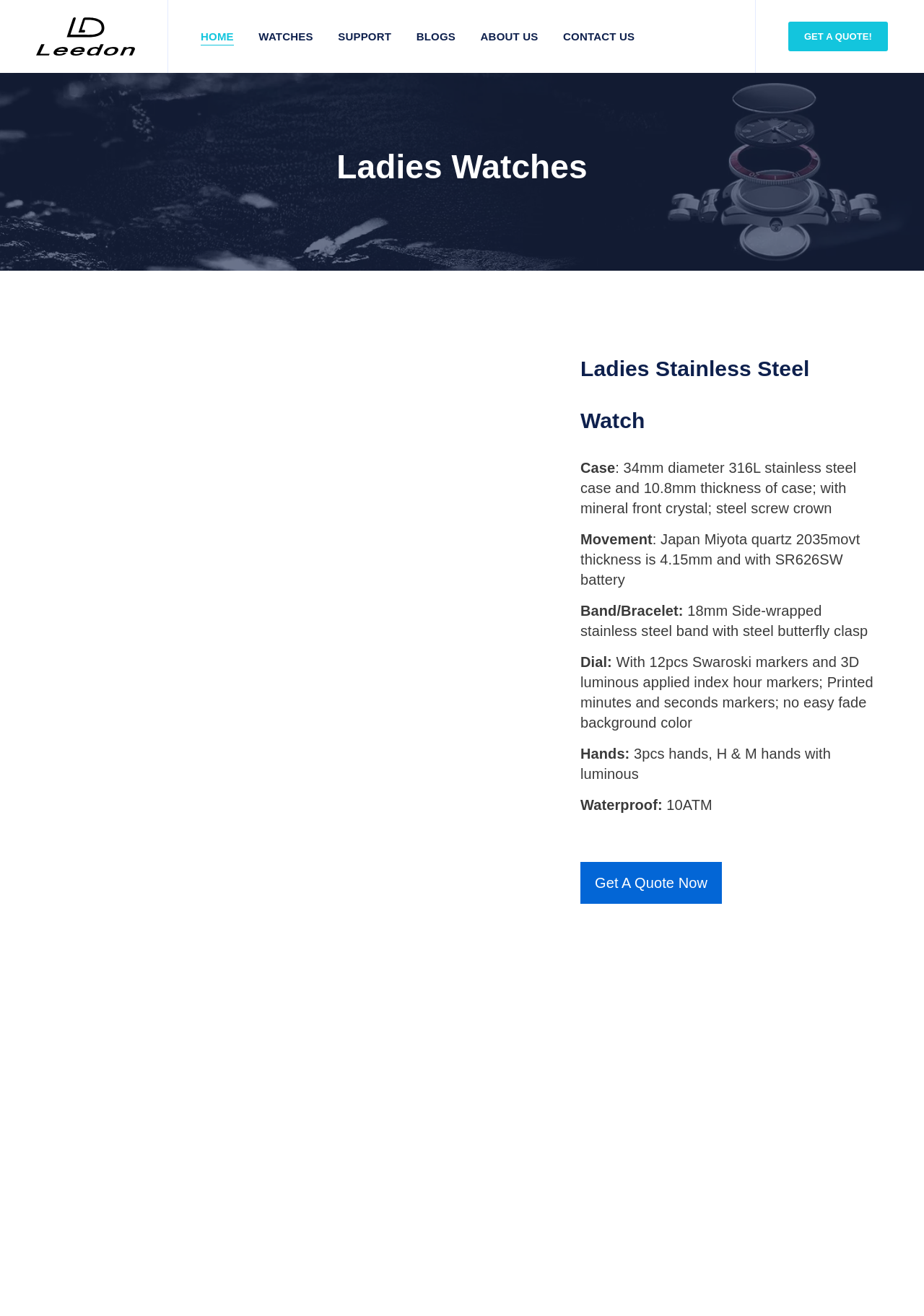Locate the bounding box coordinates for the element described below: "Blogs". The coordinates must be four float values between 0 and 1, formatted as [left, top, right, bottom].

[0.439, 0.0, 0.505, 0.055]